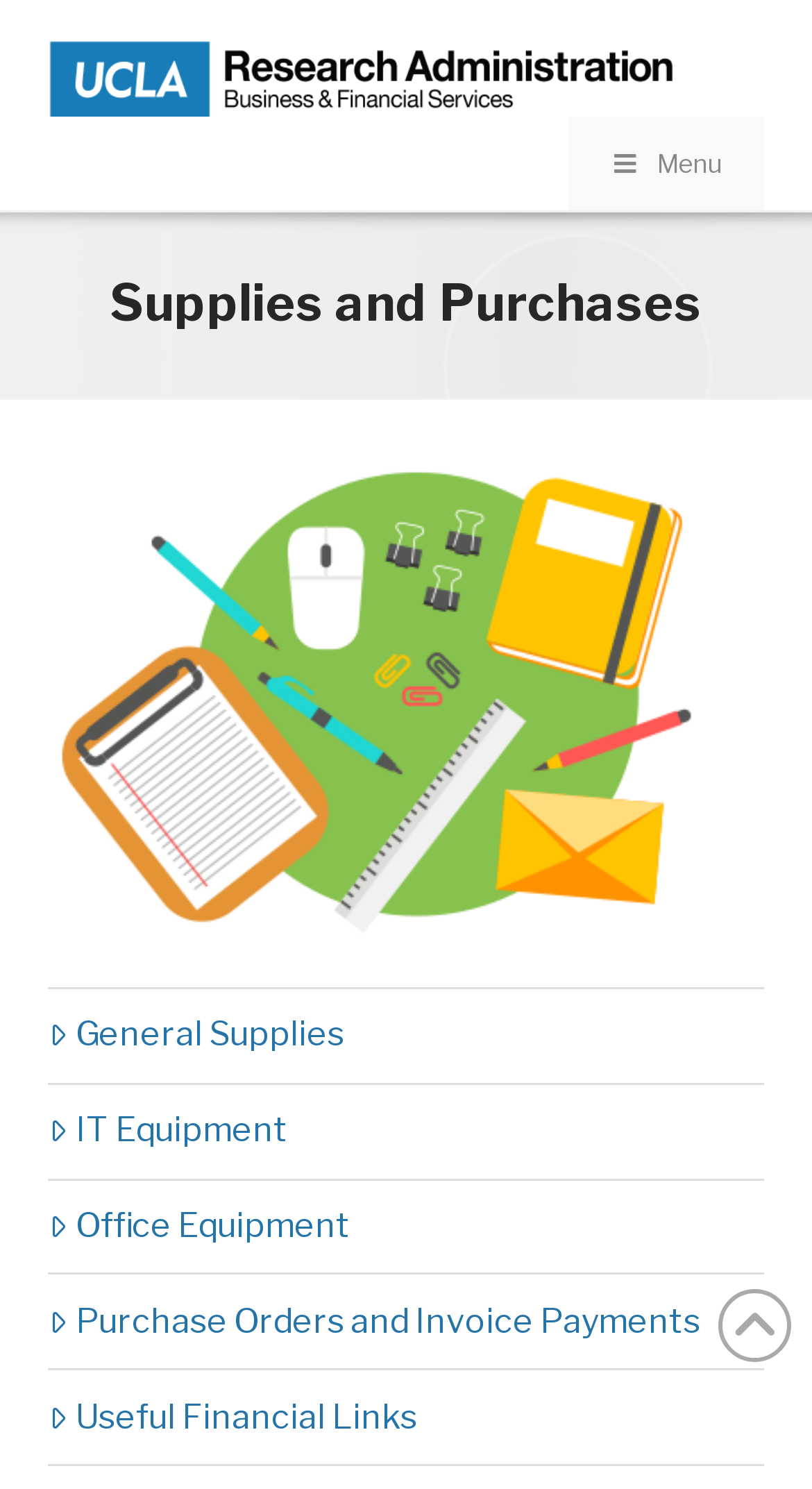Identify the bounding box coordinates of the part that should be clicked to carry out this instruction: "Click on General Supplies".

[0.06, 0.679, 0.424, 0.713]